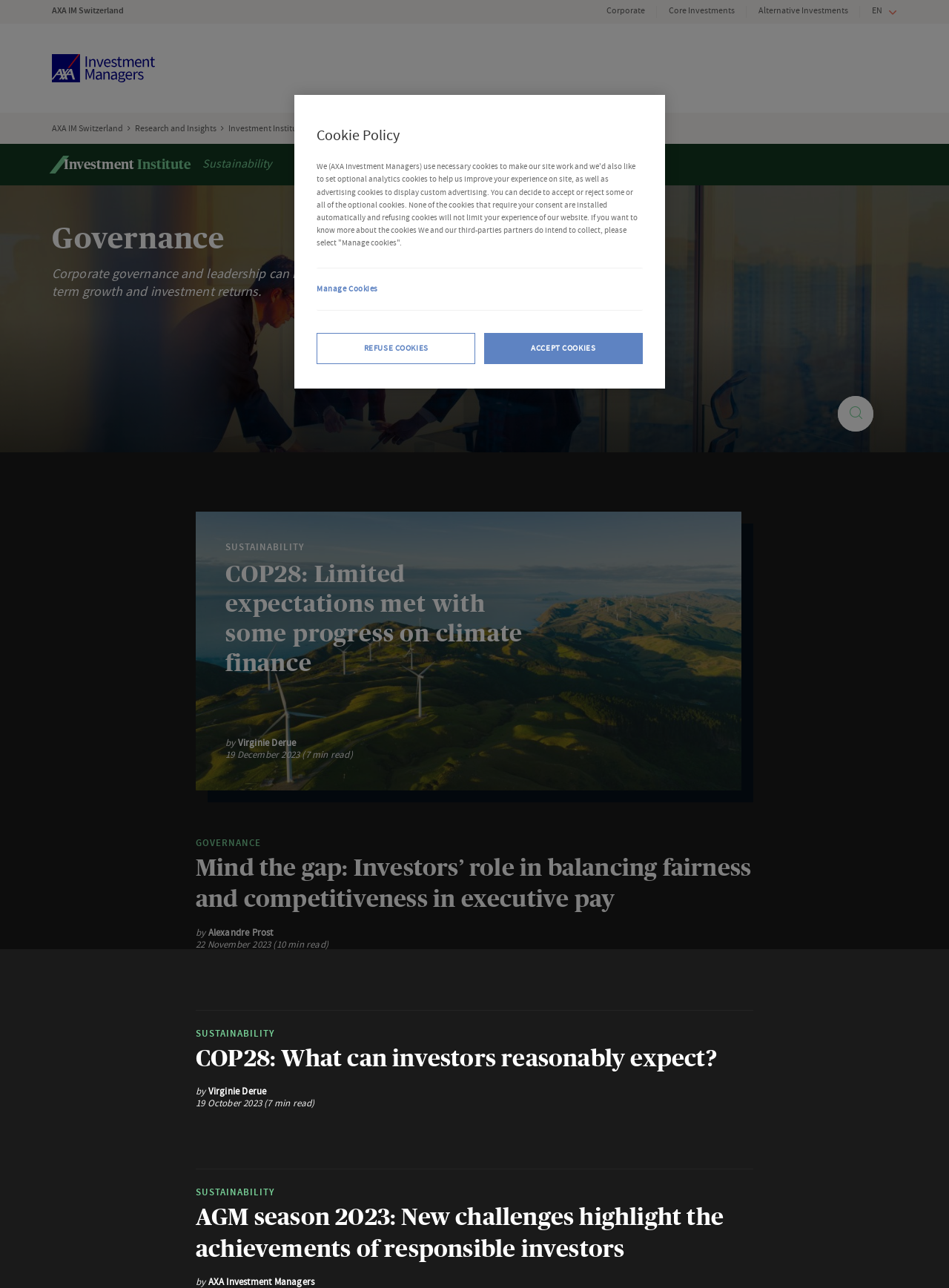Give a succinct answer to this question in a single word or phrase: 
Where is the search button located?

Top right